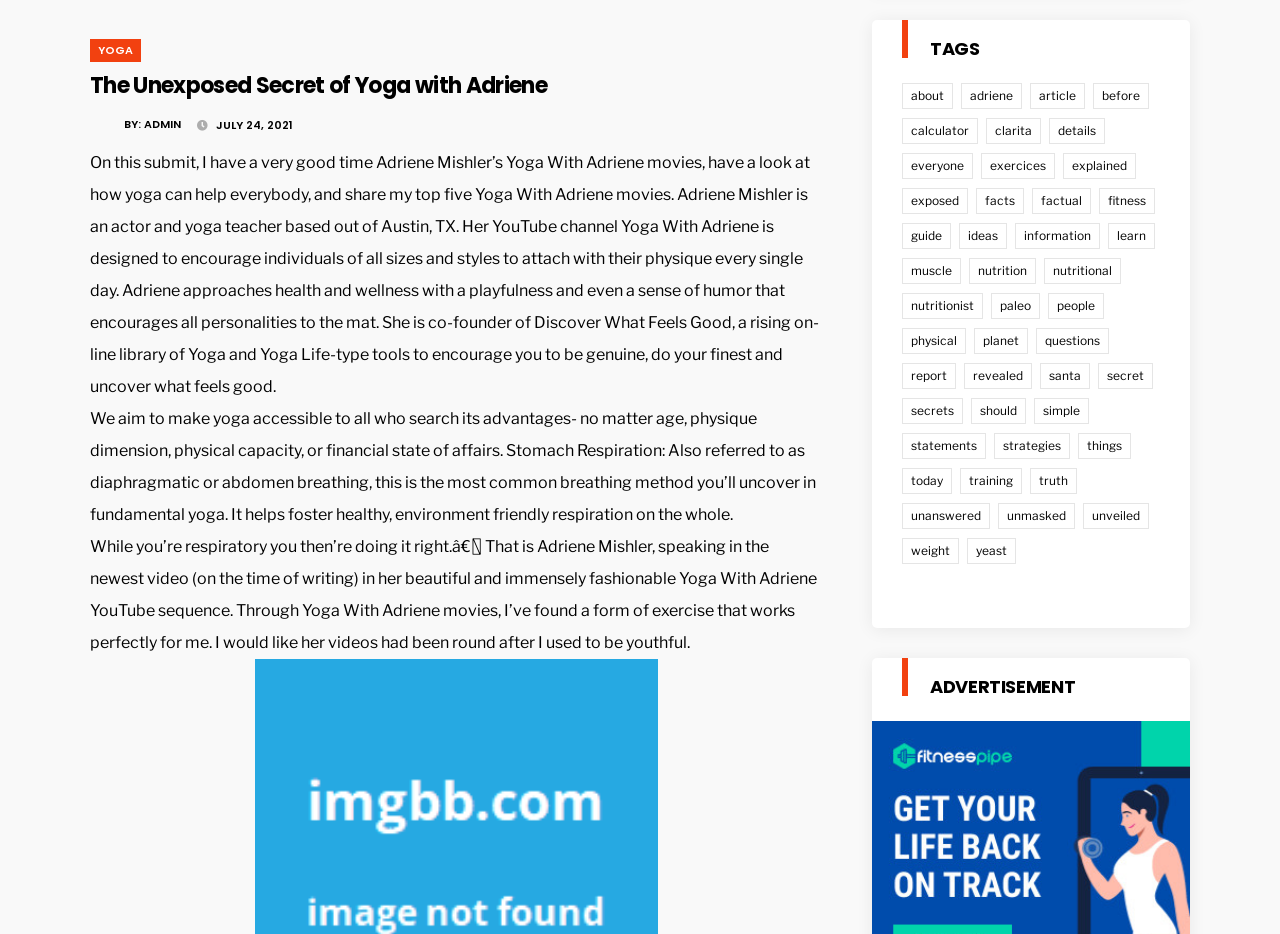Respond to the question below with a single word or phrase: What is the name of the yoga teacher mentioned in the article?

Adriene Mishler